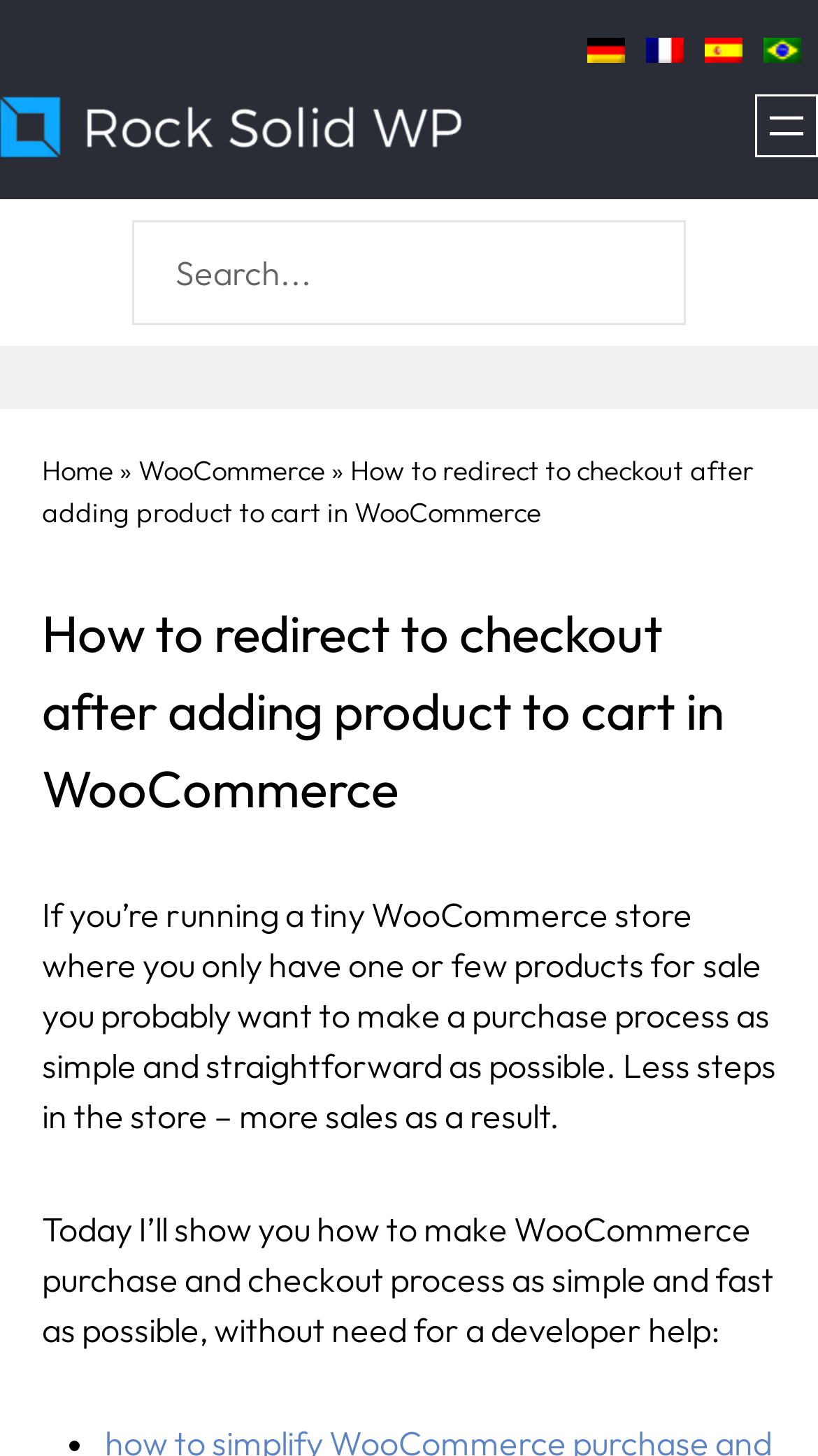For the given element description WooCommerce, determine the bounding box coordinates of the UI element. The coordinates should follow the format (top-left x, top-left y, bottom-right x, bottom-right y) and be within the range of 0 to 1.

[0.169, 0.311, 0.397, 0.334]